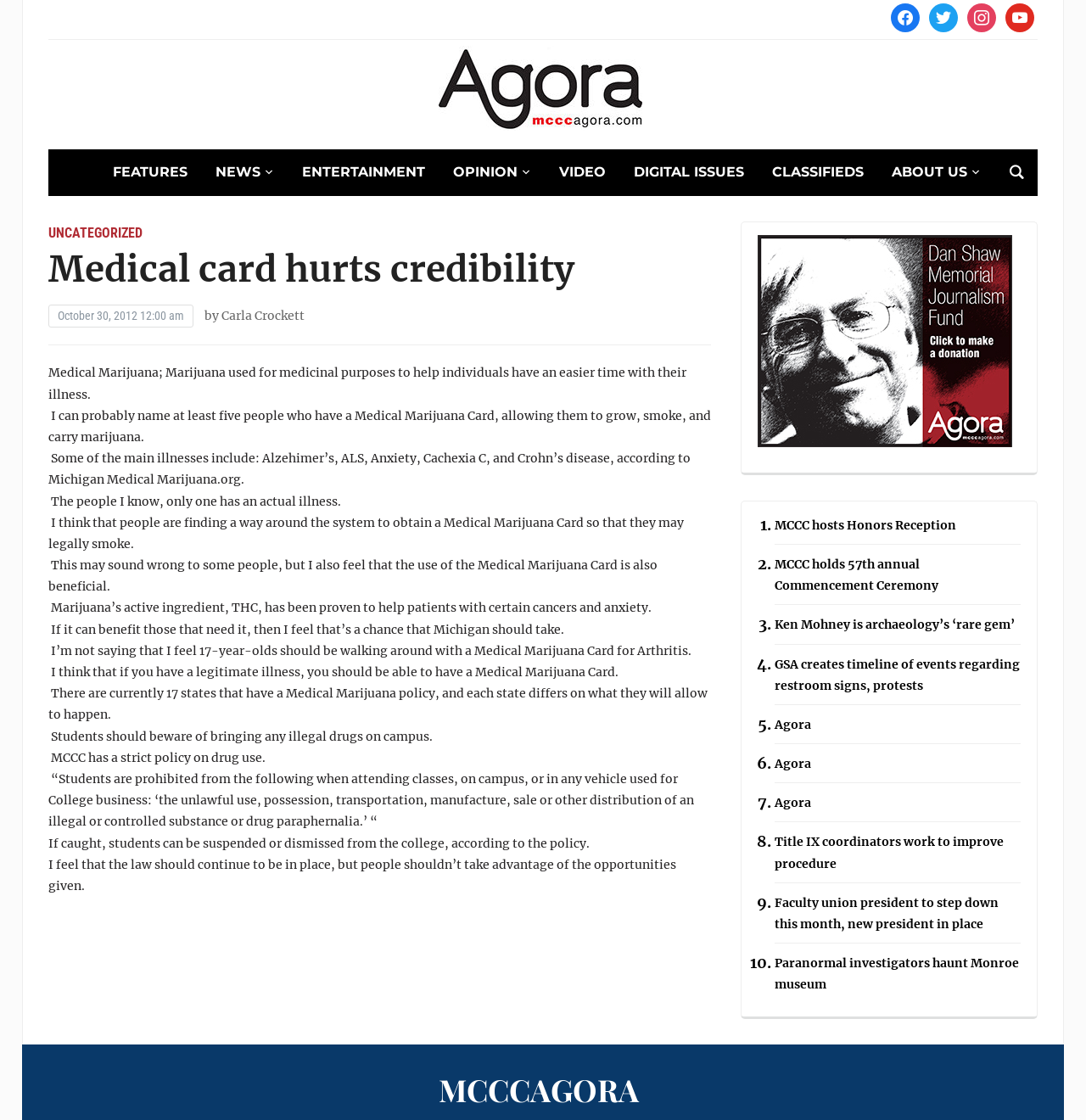Give a concise answer of one word or phrase to the question: 
What is the name of the college mentioned in the article?

MCCC